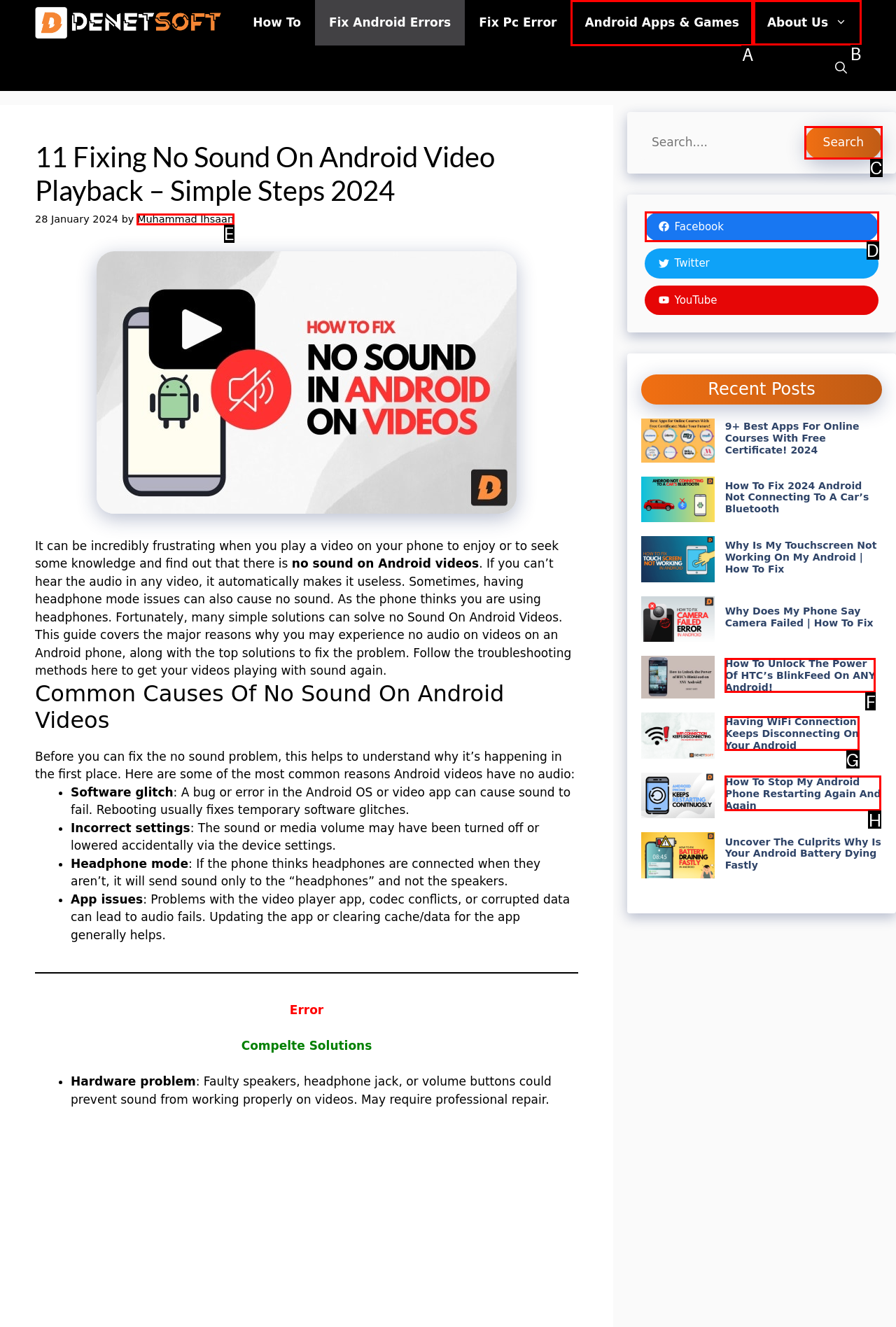Indicate the UI element to click to perform the task: Open the 'About Us' page. Reply with the letter corresponding to the chosen element.

B